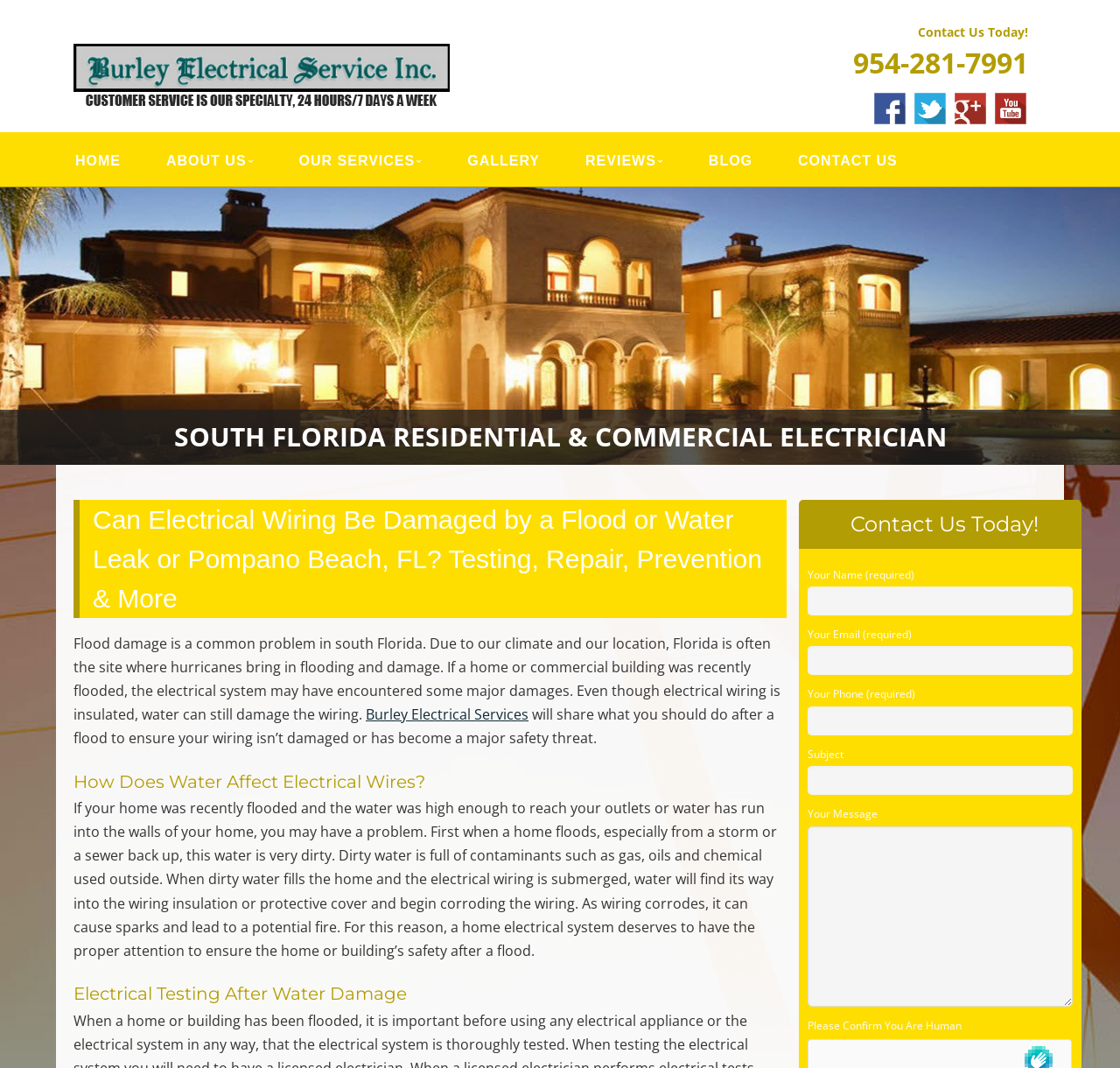What is the purpose of electrical testing after water damage?
Please provide a comprehensive answer based on the details in the screenshot.

The purpose of electrical testing after water damage is to ensure the home or building's safety, as mentioned in the heading 'Electrical Testing After Water Damage'. This is necessary to prevent potential safety threats from damaged electrical wiring.